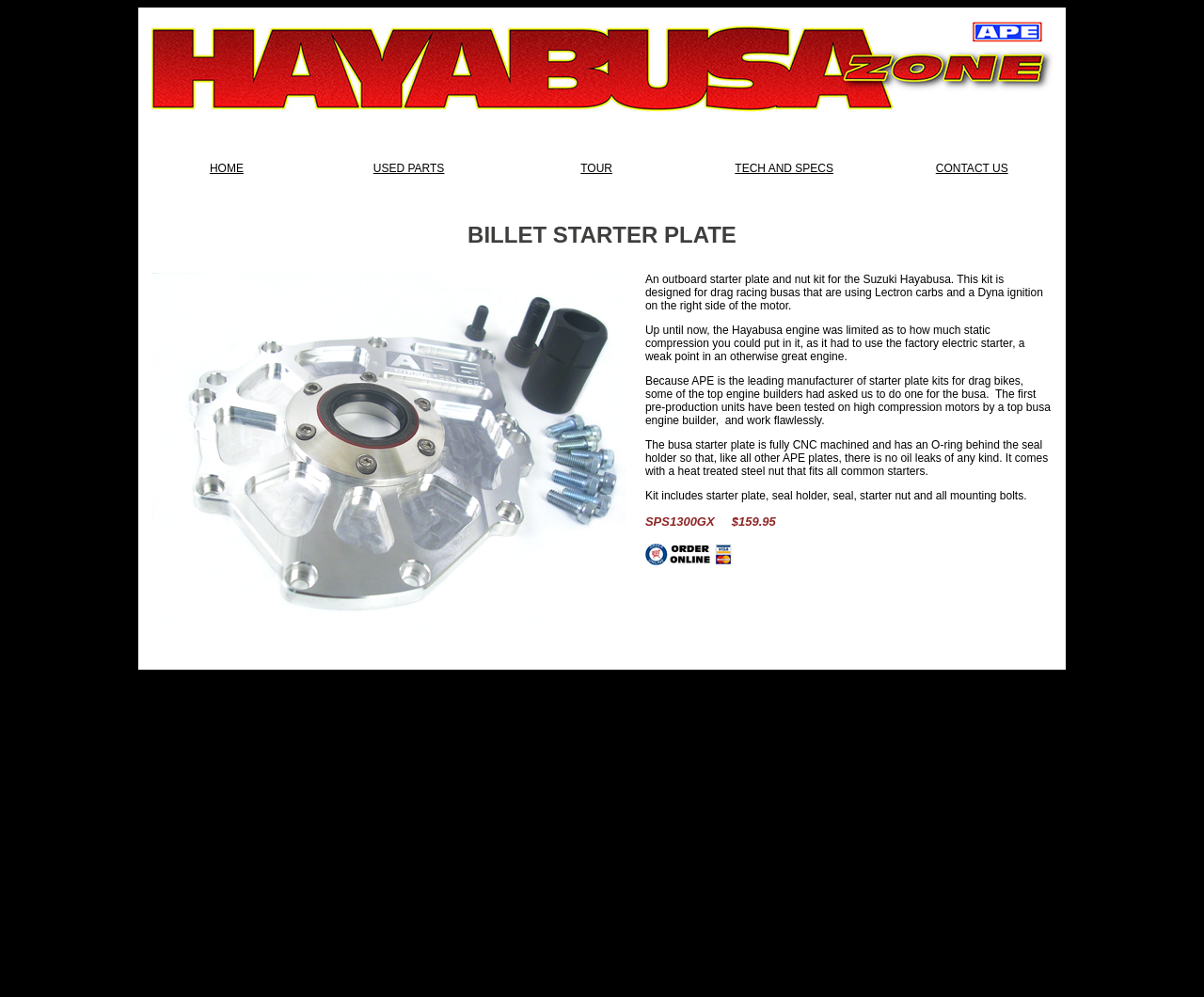Respond to the question below with a single word or phrase:
What is the purpose of the product?

drag racing